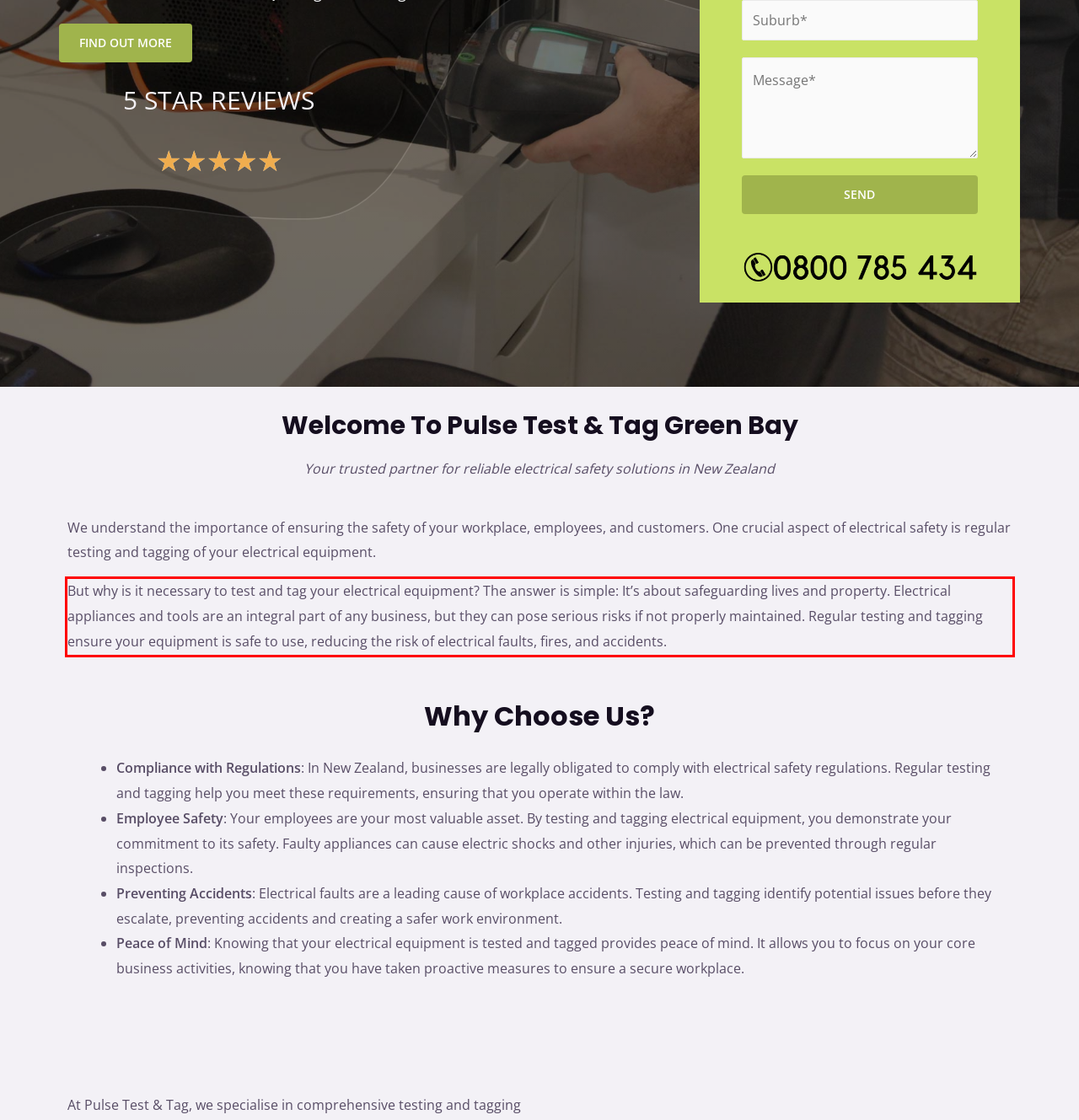Please perform OCR on the text content within the red bounding box that is highlighted in the provided webpage screenshot.

But why is it necessary to test and tag your electrical equipment? The answer is simple: It’s about safeguarding lives and property. Electrical appliances and tools are an integral part of any business, but they can pose serious risks if not properly maintained. Regular testing and tagging ensure your equipment is safe to use, reducing the risk of electrical faults, fires, and accidents.